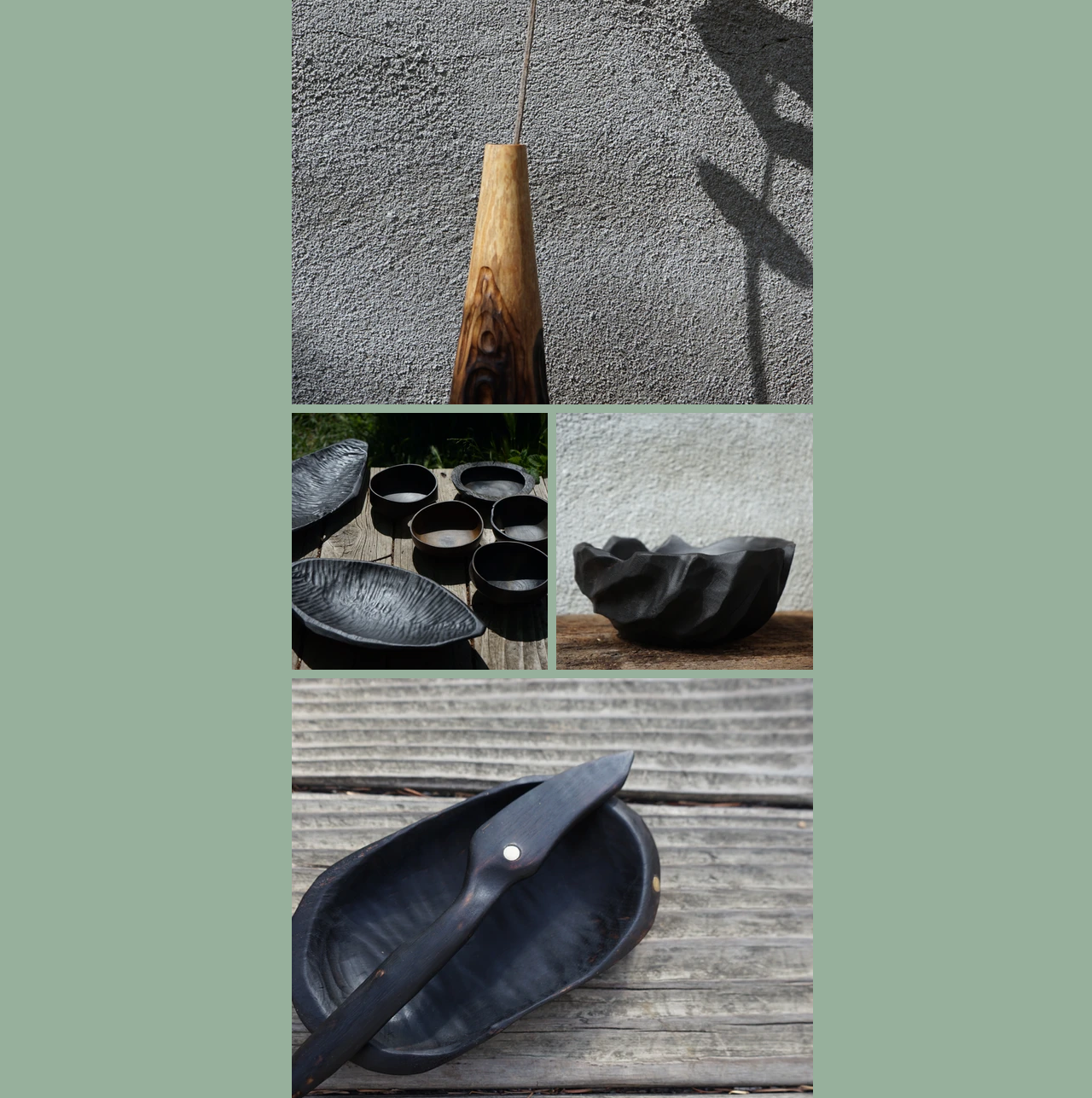Please determine the bounding box coordinates for the UI element described here. Use the format (top-left x, top-left y, bottom-right x, bottom-right y) with values bounded between 0 and 1: alt="MyOutdoorJoy-Primary_Logo-white"

None